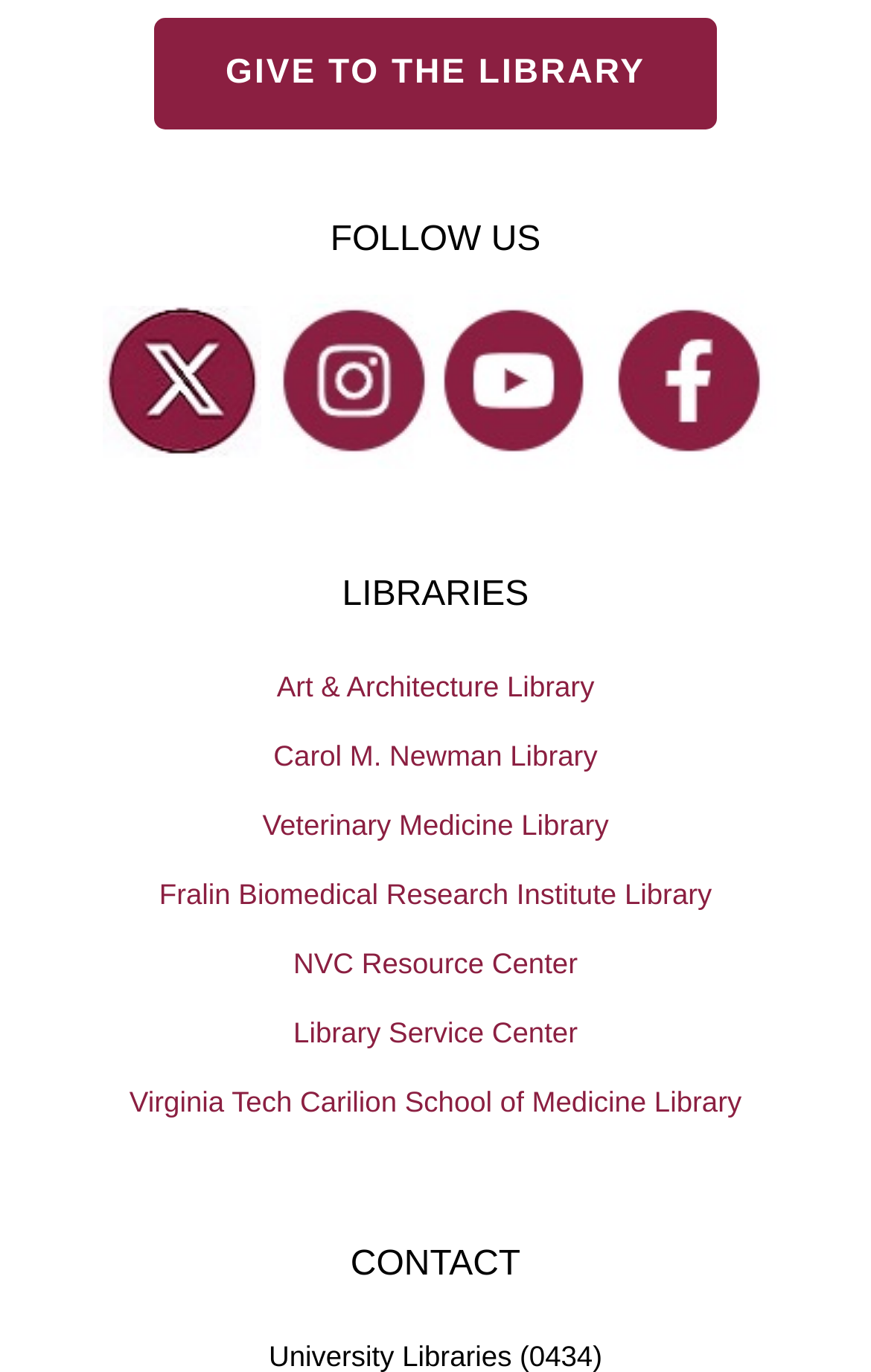Could you specify the bounding box coordinates for the clickable section to complete the following instruction: "Comment on Ernest Cole: A Lens in Exile"?

None